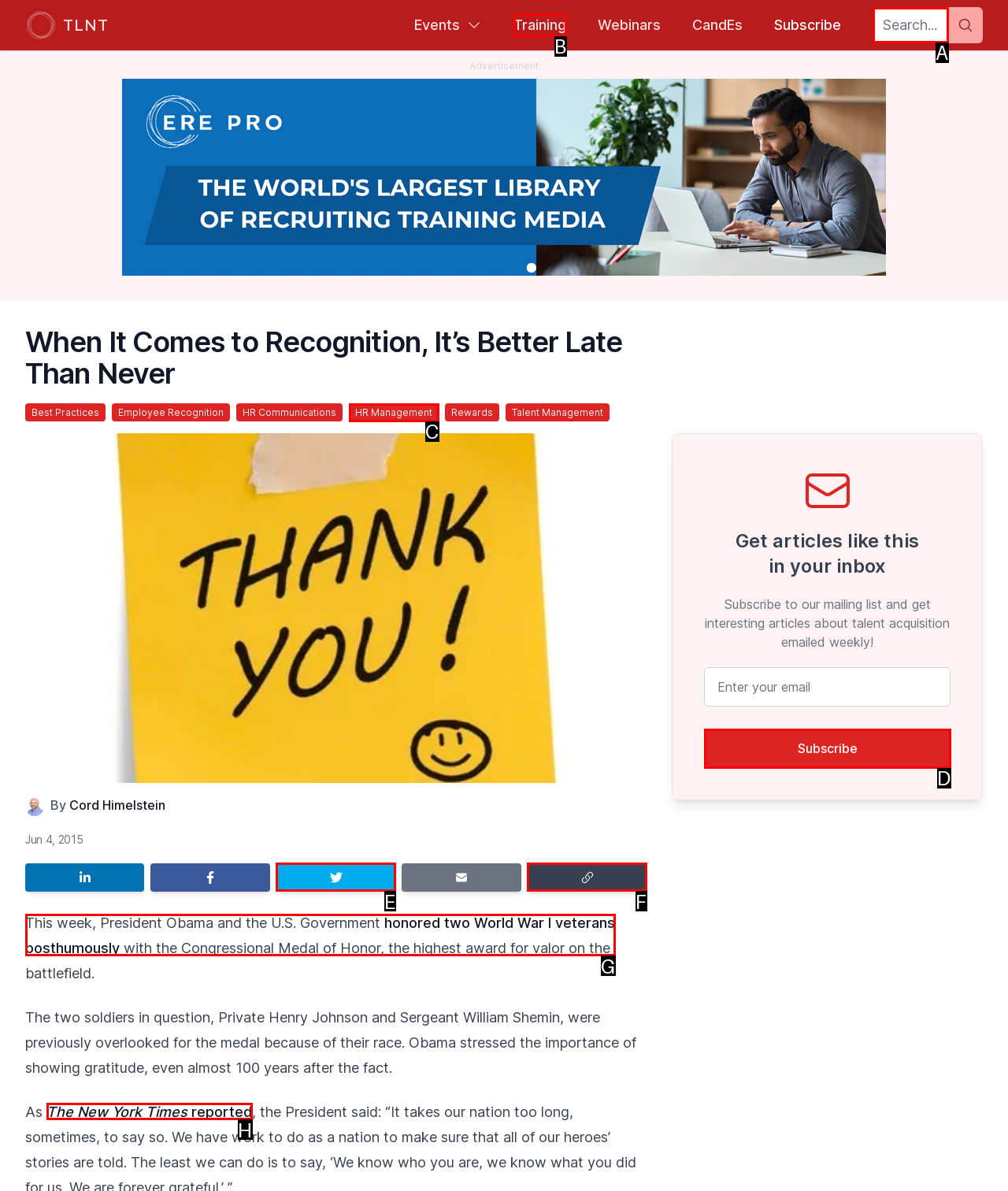Point out the option that needs to be clicked to fulfill the following instruction: Search for something
Answer with the letter of the appropriate choice from the listed options.

A